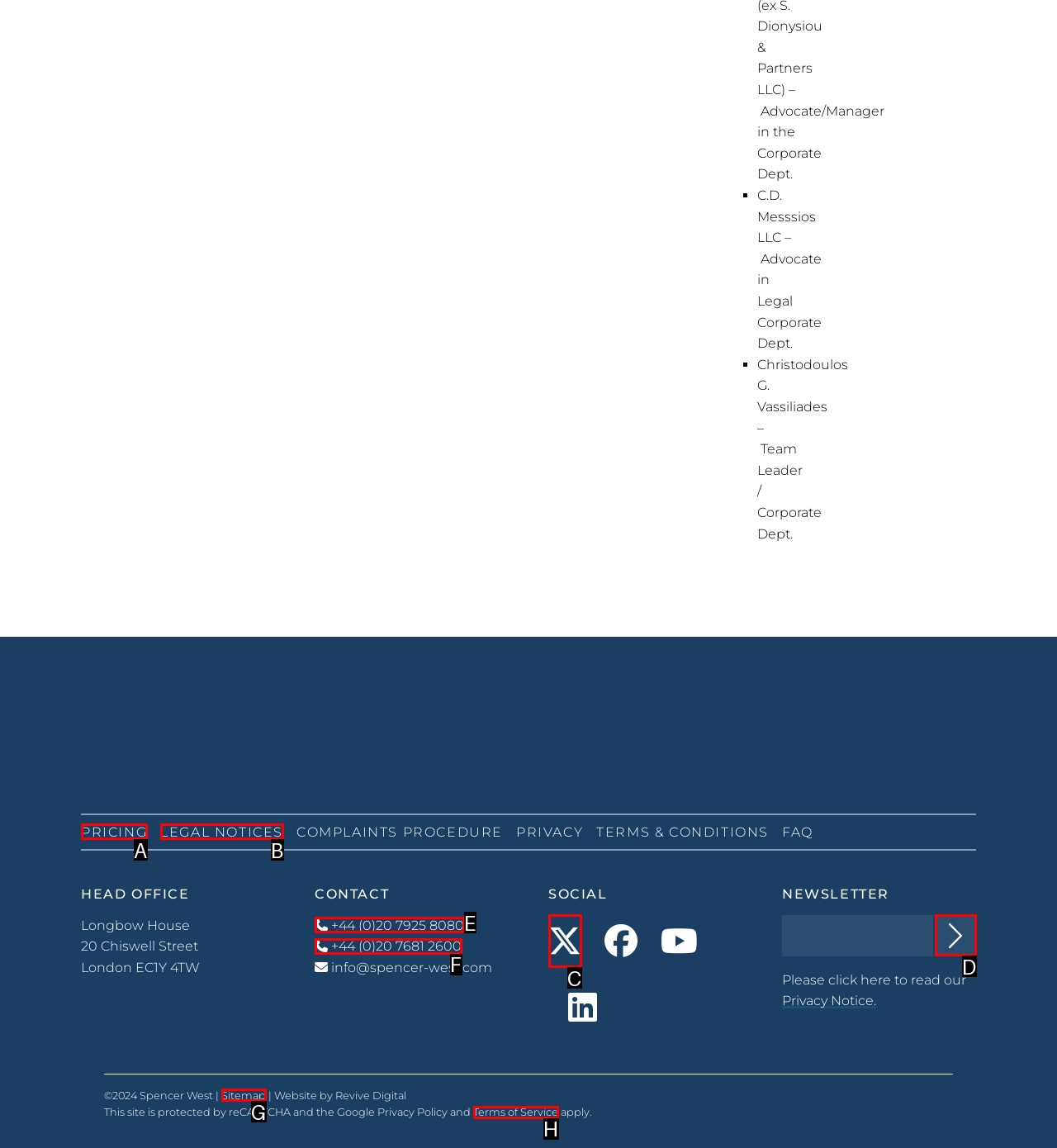Identify which HTML element matches the description: aria-label="Spencer West Twitter X link". Answer with the correct option's letter.

C